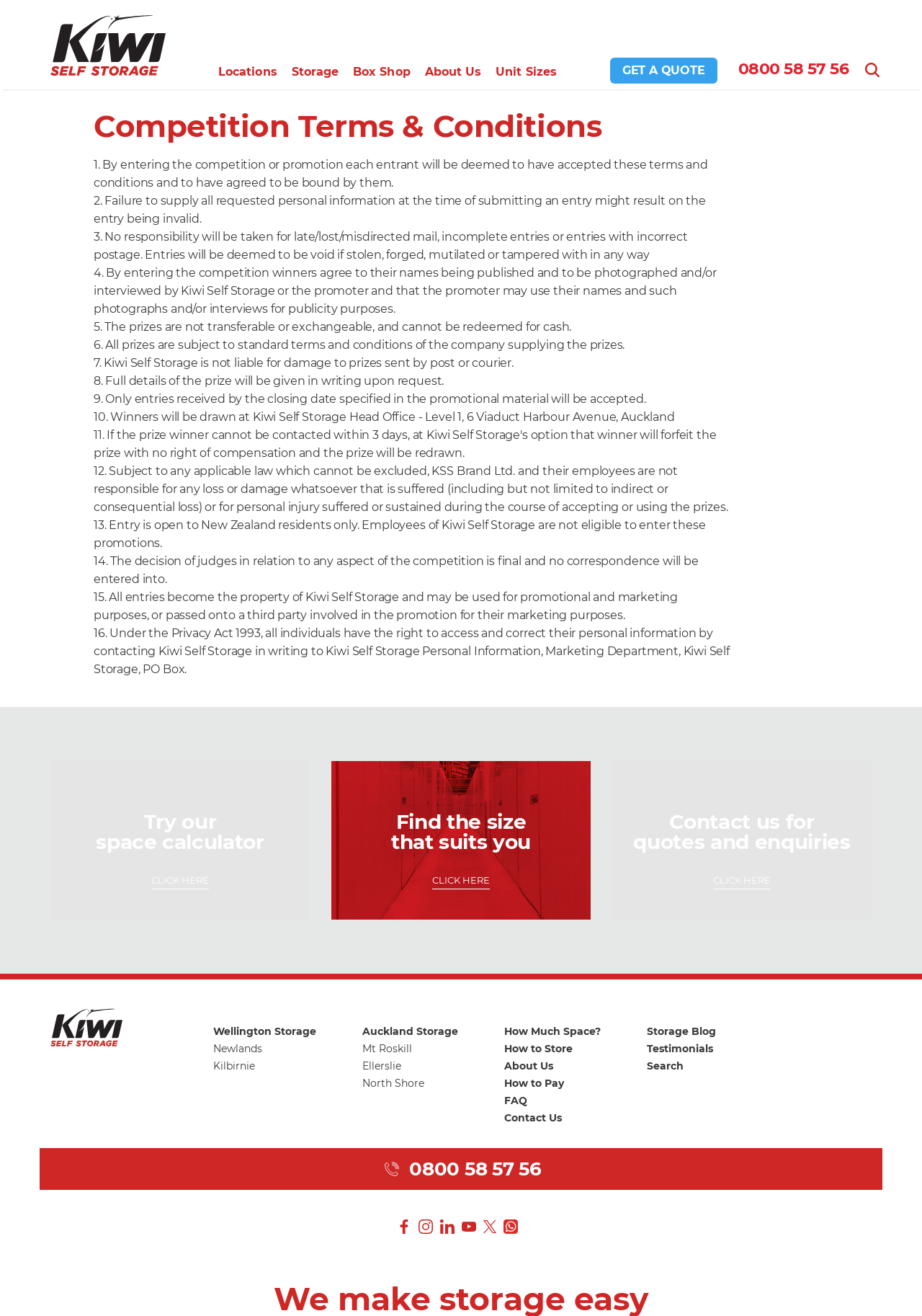Kindly provide the bounding box coordinates of the section you need to click on to fulfill the given instruction: "Click on the 'About Us' link".

[0.461, 0.049, 0.522, 0.061]